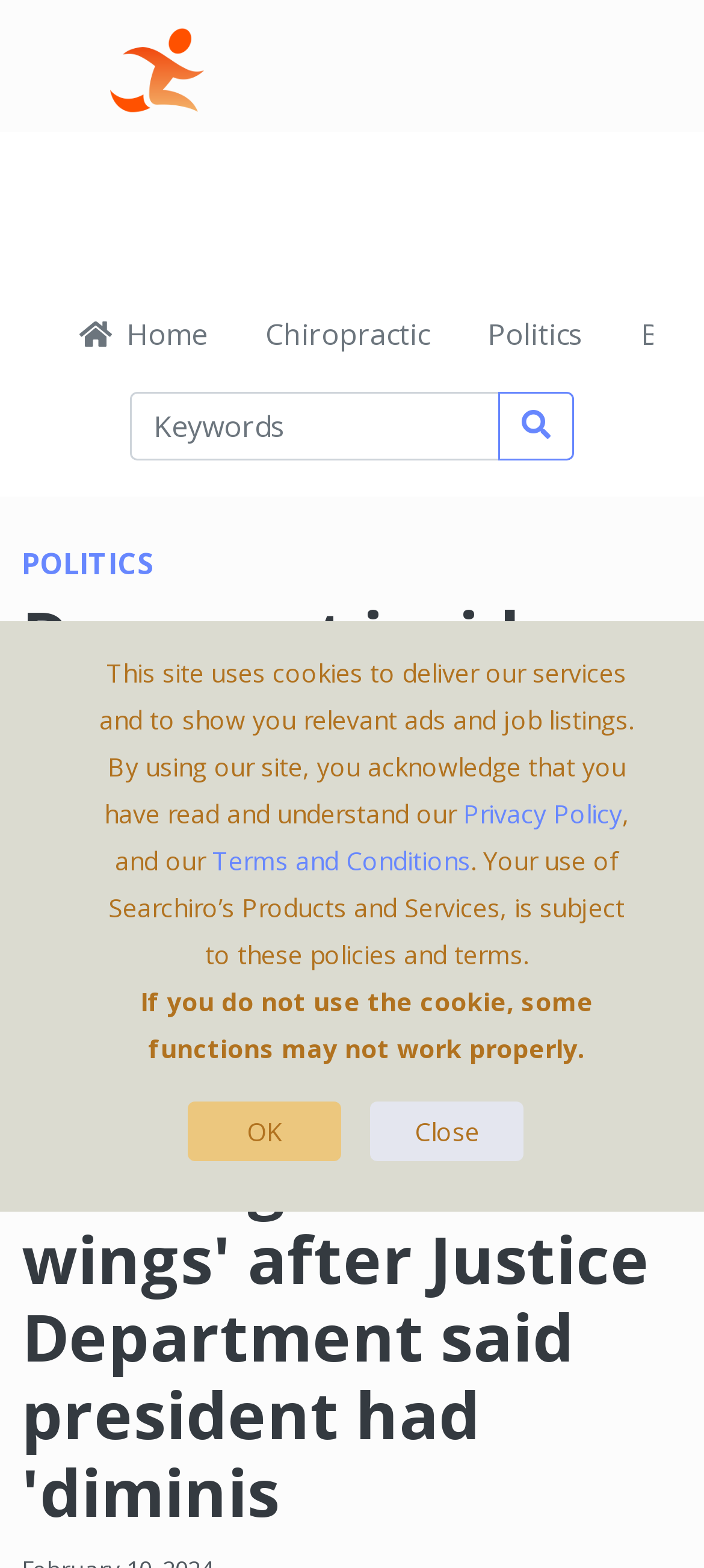Find the bounding box coordinates of the element you need to click on to perform this action: 'Close the notification'. The coordinates should be represented by four float values between 0 and 1, in the format [left, top, right, bottom].

[0.526, 0.702, 0.744, 0.74]